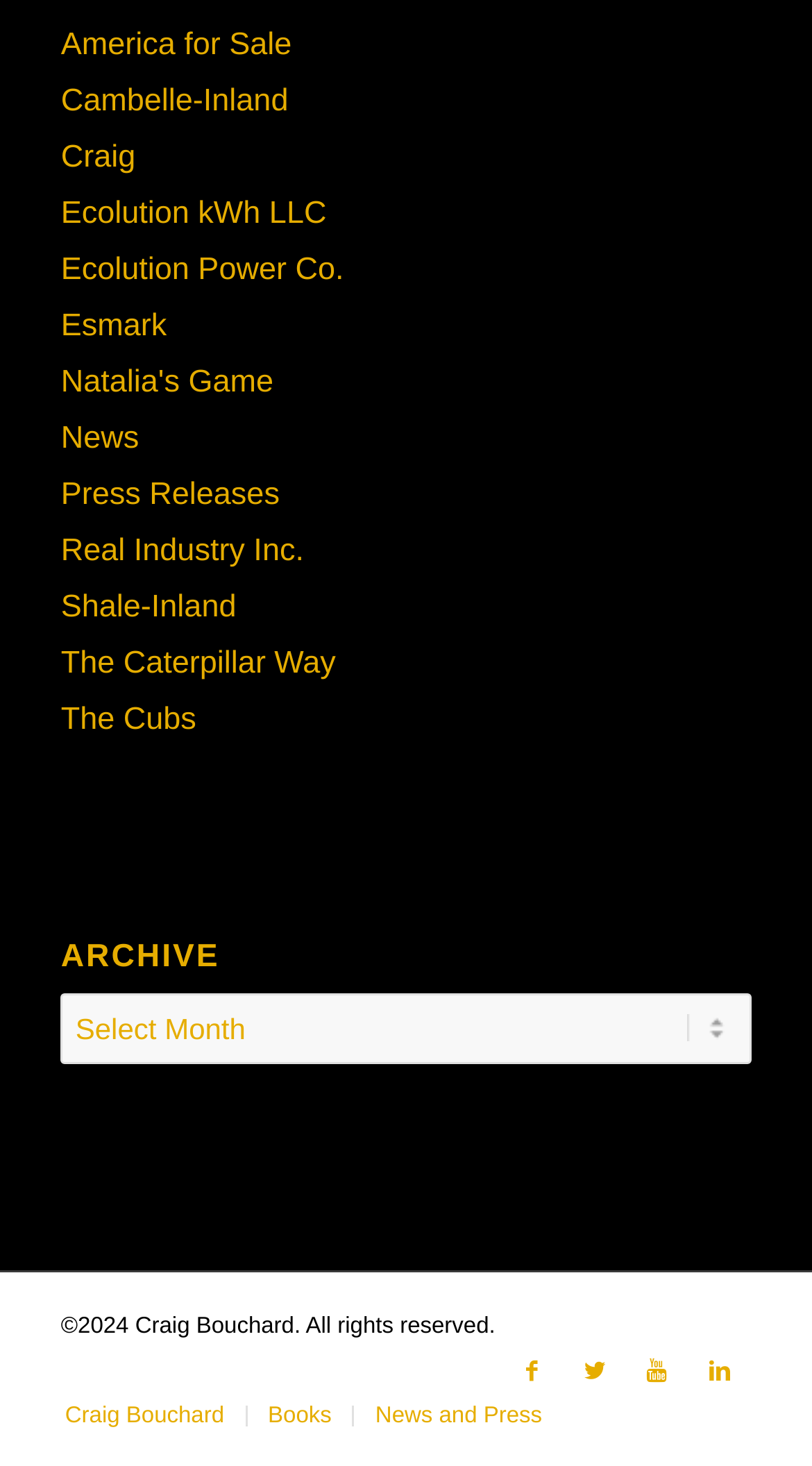Kindly determine the bounding box coordinates for the area that needs to be clicked to execute this instruction: "Explore the Books section".

[0.33, 0.957, 0.408, 0.974]